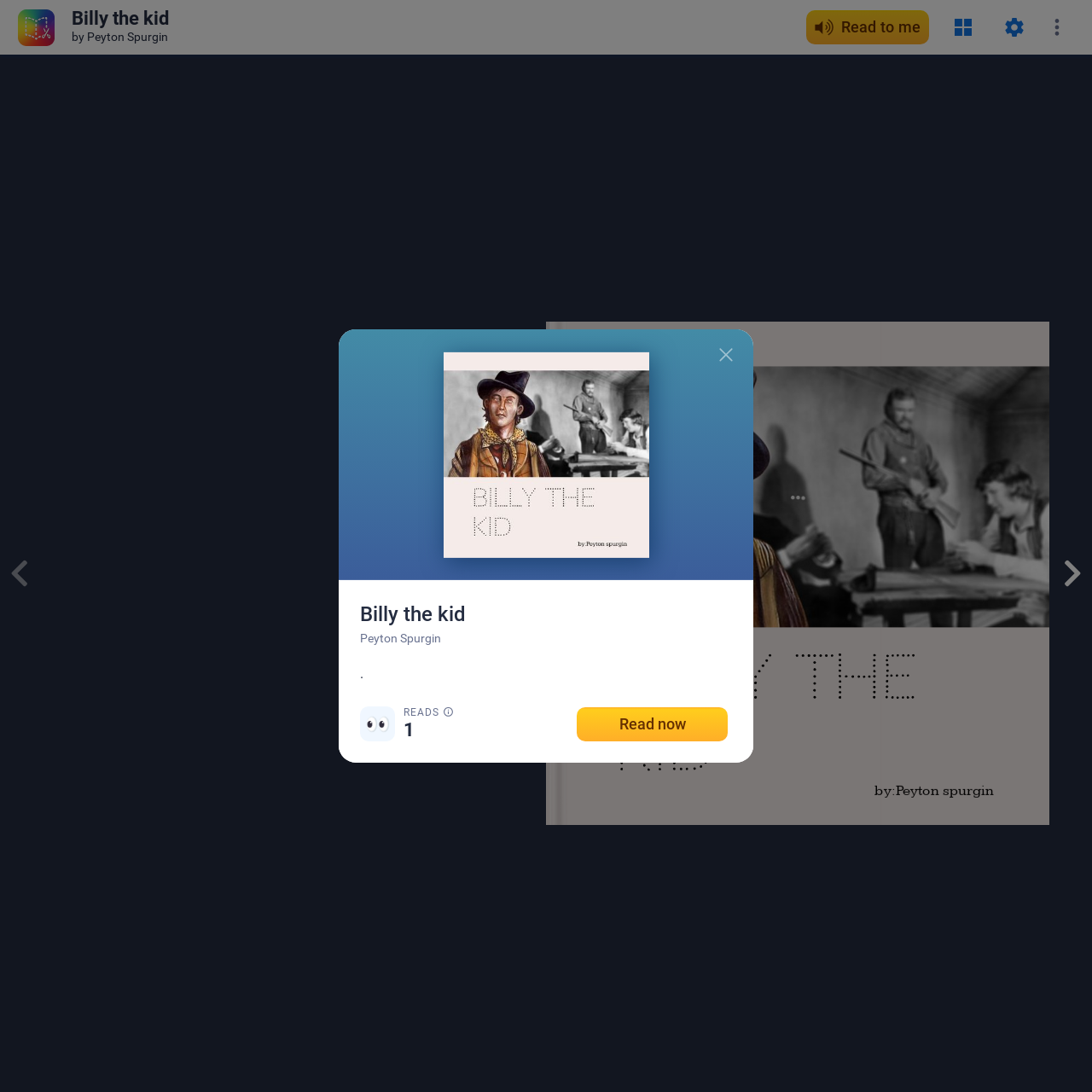Please indicate the bounding box coordinates of the element's region to be clicked to achieve the instruction: "Go to Book Creator website". Provide the coordinates as four float numbers between 0 and 1, i.e., [left, top, right, bottom].

[0.016, 0.008, 0.05, 0.042]